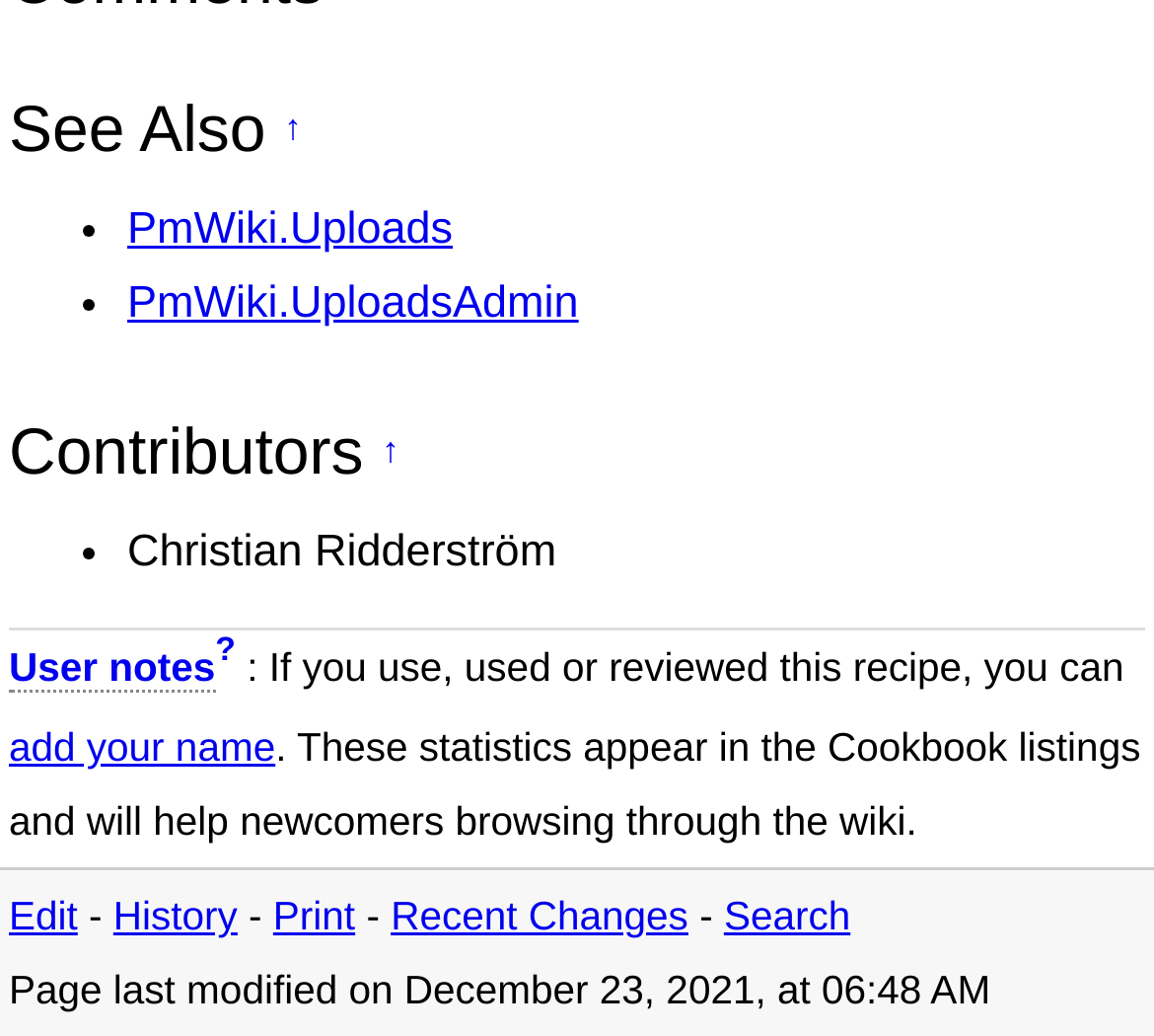Determine the bounding box coordinates of the clickable region to carry out the instruction: "edit the page".

[0.008, 0.863, 0.067, 0.906]